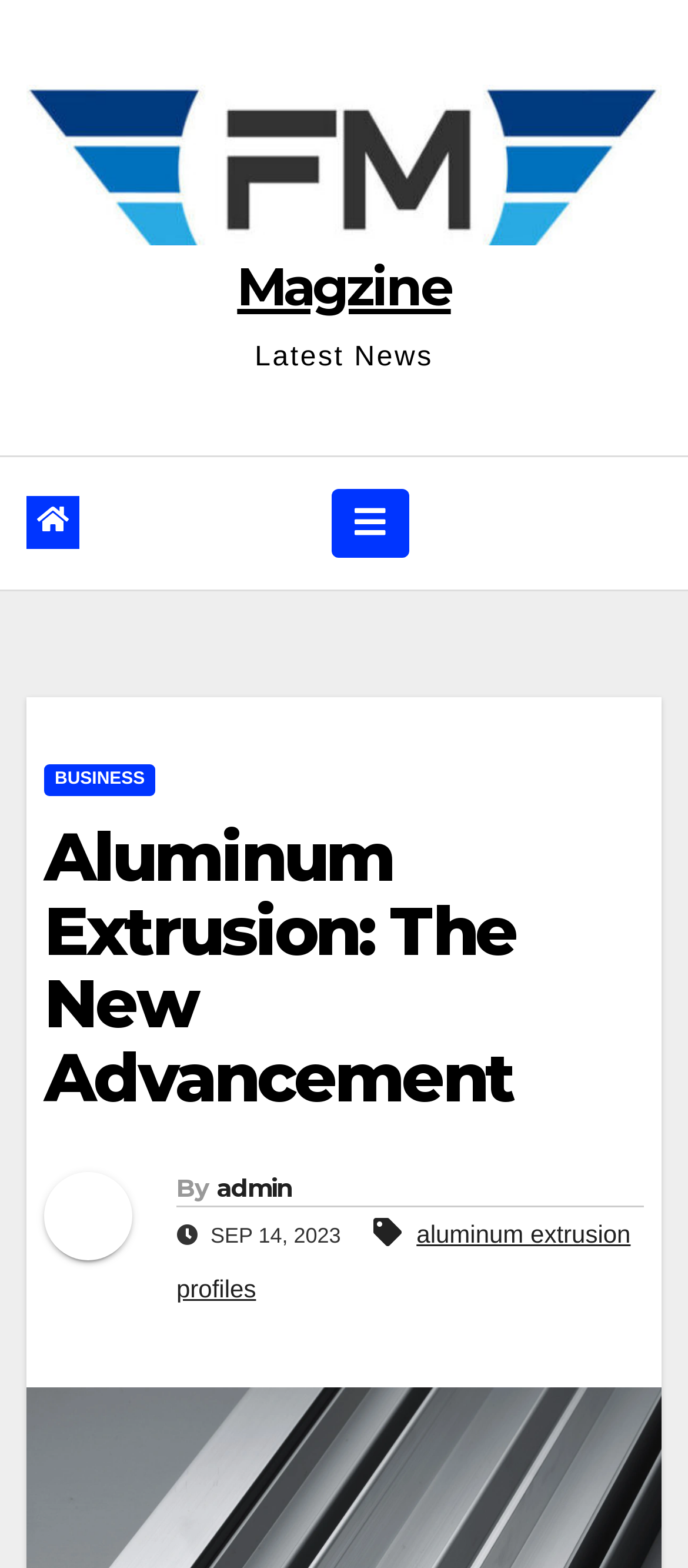What is the topic of the article 'Aluminum Extrusion: The New Advancement' related to?
Please give a detailed and elaborate explanation in response to the question.

I analyzed the article 'Aluminum Extrusion: The New Advancement' and found a link 'aluminum extrusion profiles' which indicates the topic of the article.